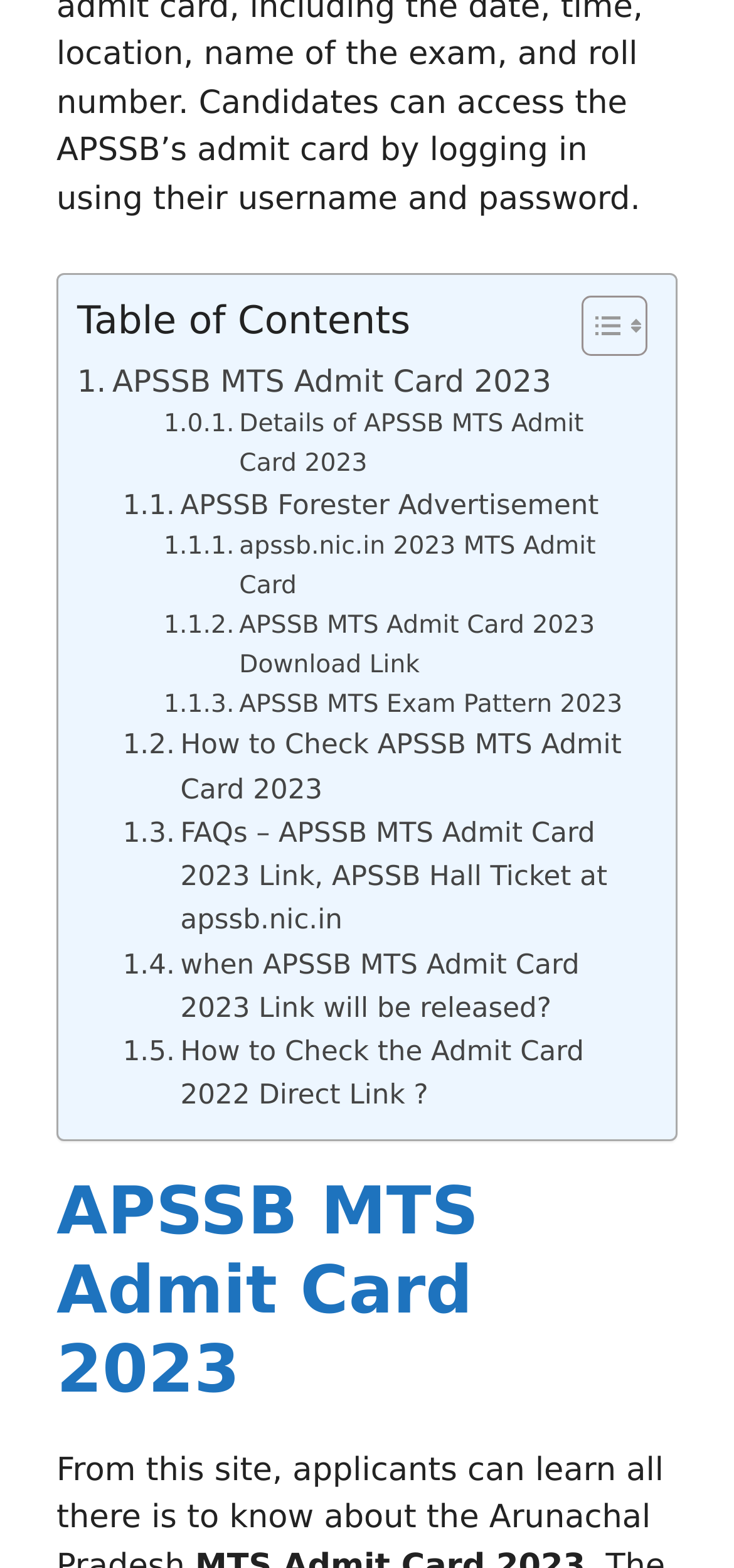Please identify the bounding box coordinates of the element on the webpage that should be clicked to follow this instruction: "Check 'APSSB MTS Exam Pattern 2023'". The bounding box coordinates should be given as four float numbers between 0 and 1, formatted as [left, top, right, bottom].

[0.223, 0.438, 0.848, 0.463]